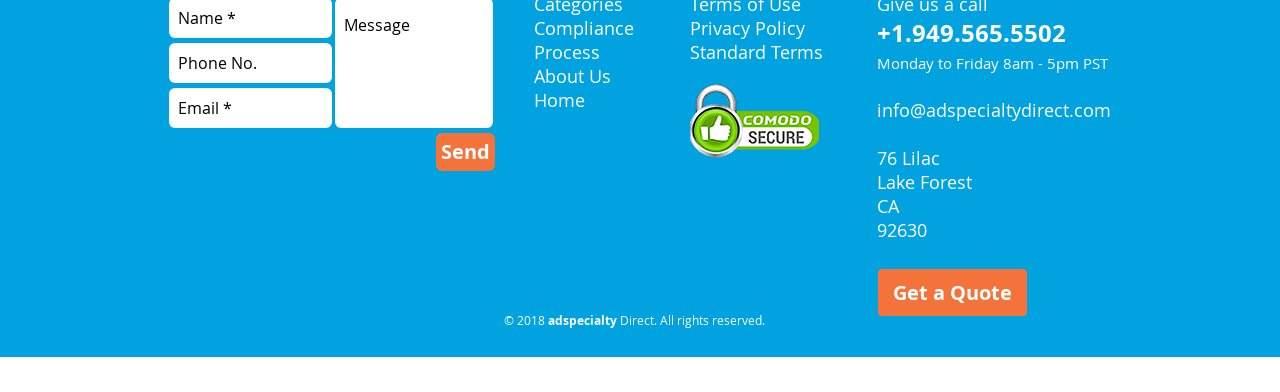What is the phone number for contact?
Respond with a short answer, either a single word or a phrase, based on the image.

+1.949.565.5502